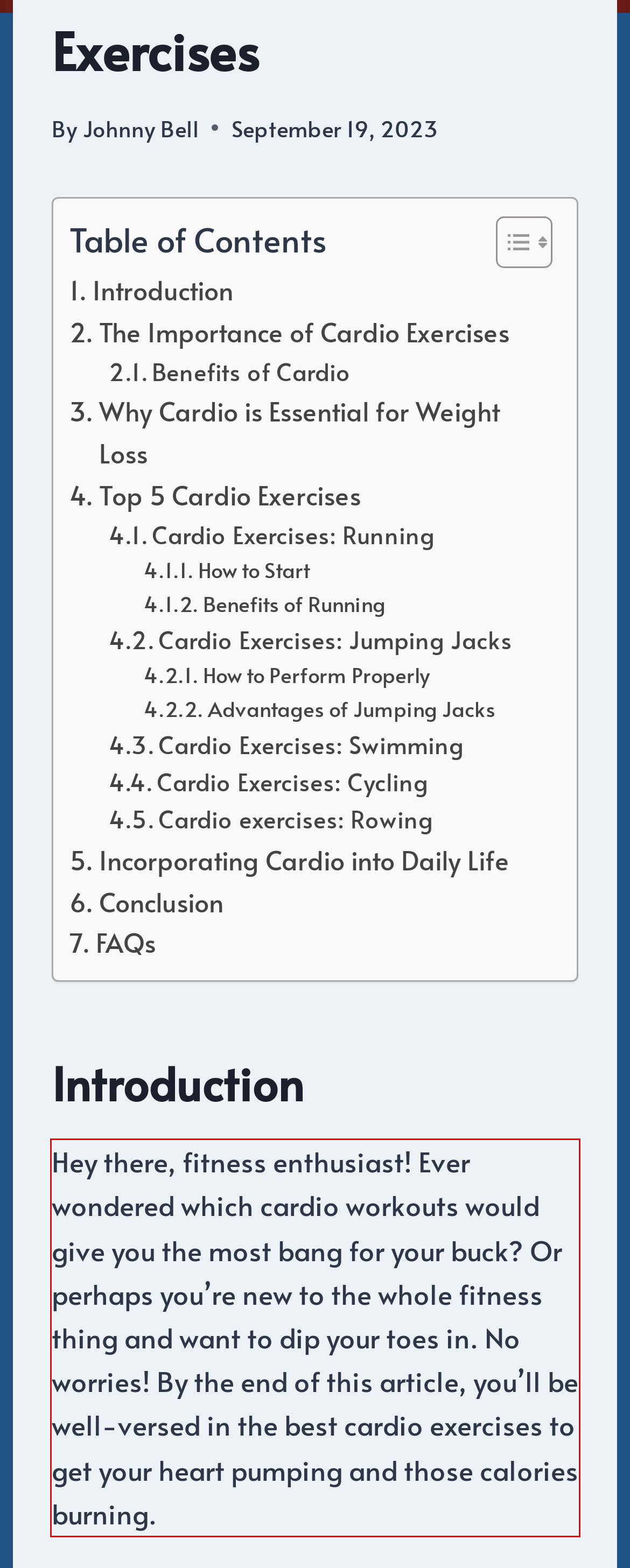Please examine the screenshot of the webpage and read the text present within the red rectangle bounding box.

Hey there, fitness enthusiast! Ever wondered which cardio workouts would give you the most bang for your buck? Or perhaps you’re new to the whole fitness thing and want to dip your toes in. No worries! By the end of this article, you’ll be well-versed in the best cardio exercises to get your heart pumping and those calories burning.